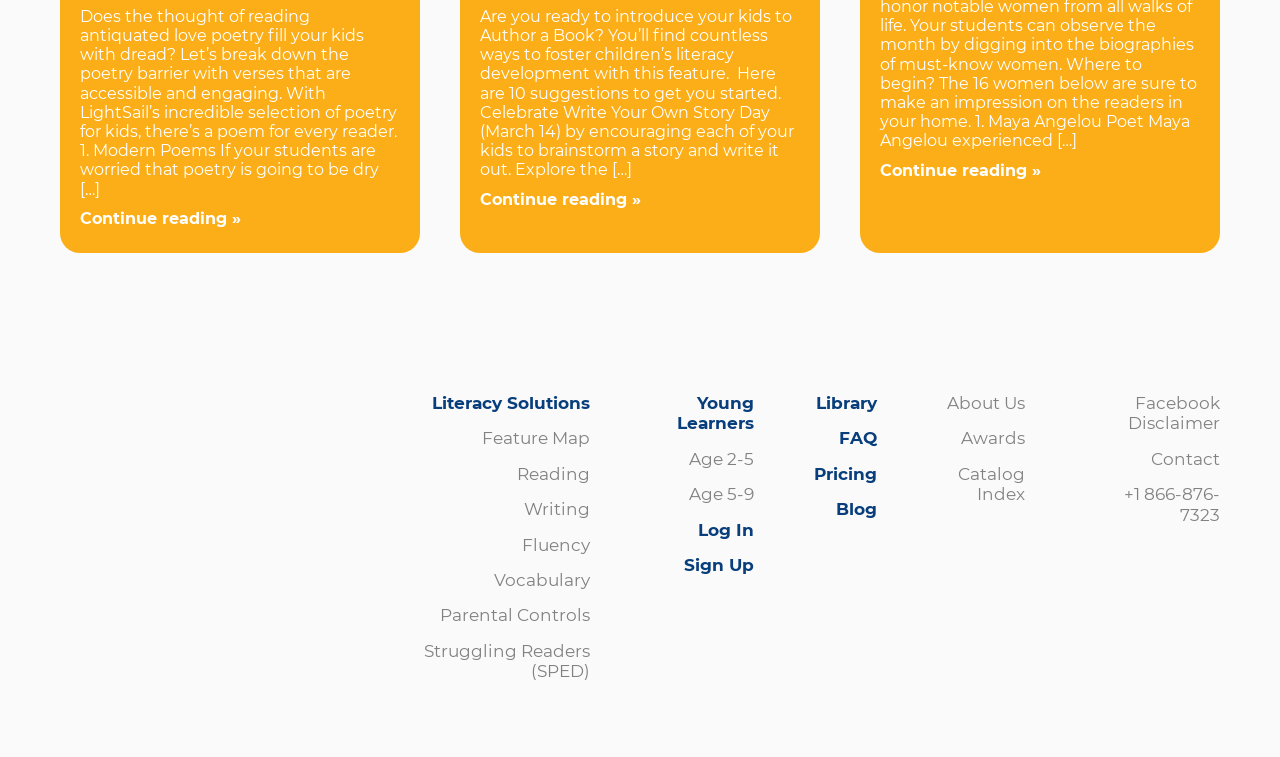Determine the bounding box coordinates for the element that should be clicked to follow this instruction: "Contact the support team". The coordinates should be given as four float numbers between 0 and 1, in the format [left, top, right, bottom].

[0.899, 0.593, 0.953, 0.619]